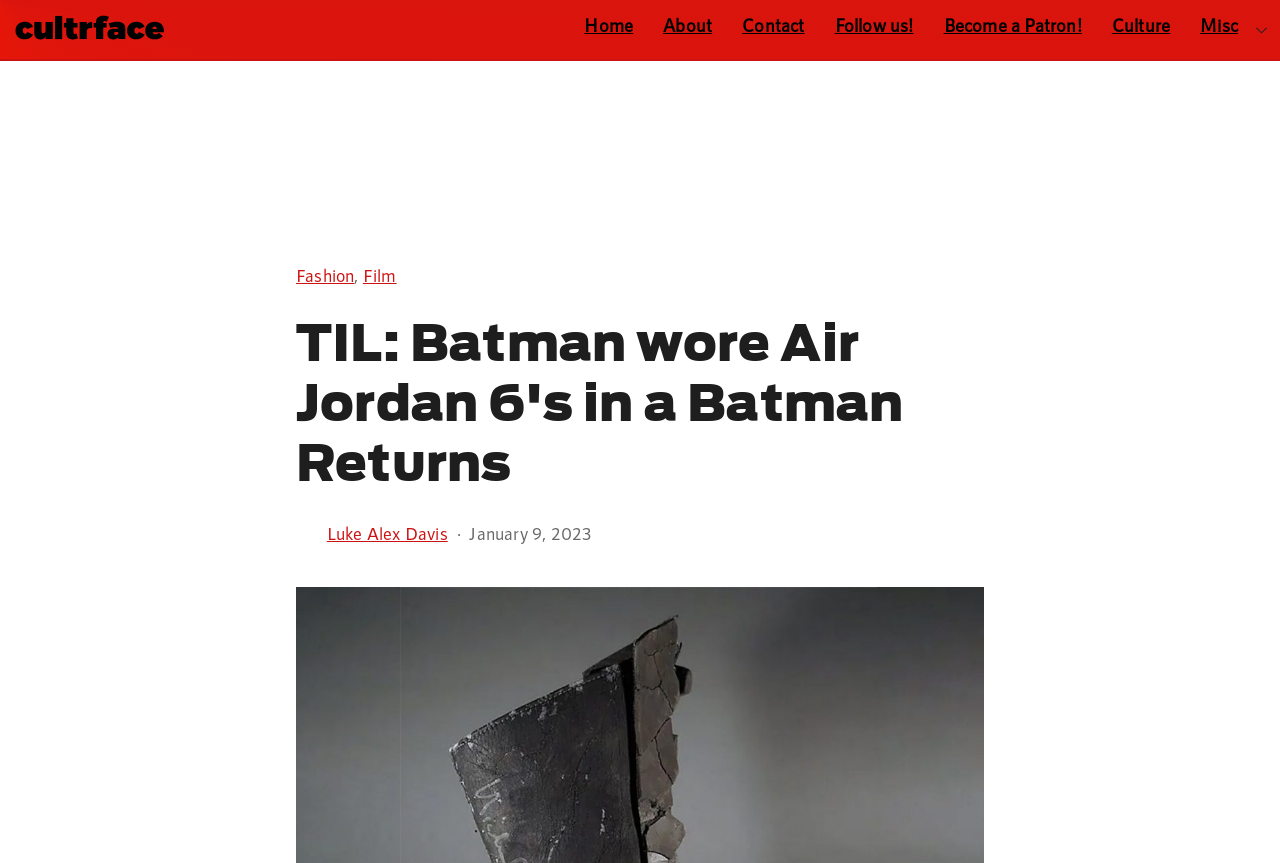Identify and extract the main heading of the webpage.

TIL: Batman wore Air Jordan 6's in a Batman Returns